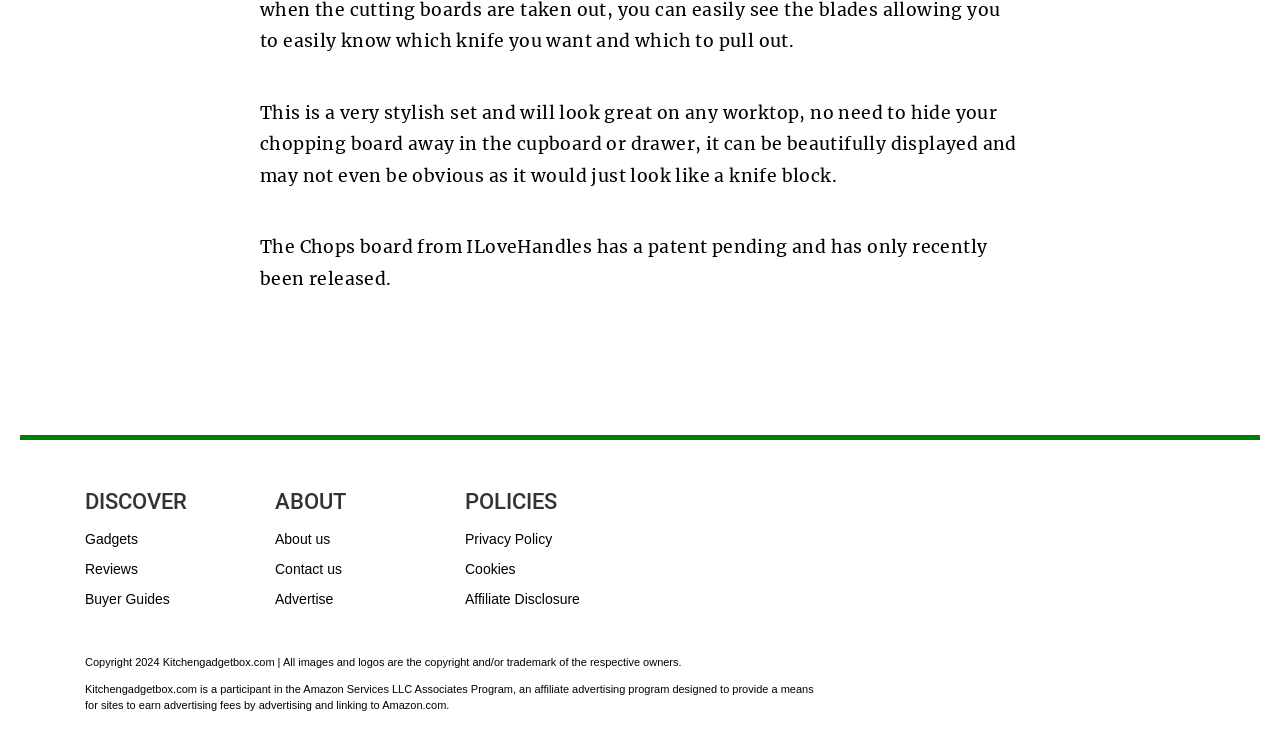Can you identify the bounding box coordinates of the clickable region needed to carry out this instruction: 'Read about us'? The coordinates should be four float numbers within the range of 0 to 1, stated as [left, top, right, bottom].

[0.215, 0.705, 0.258, 0.726]